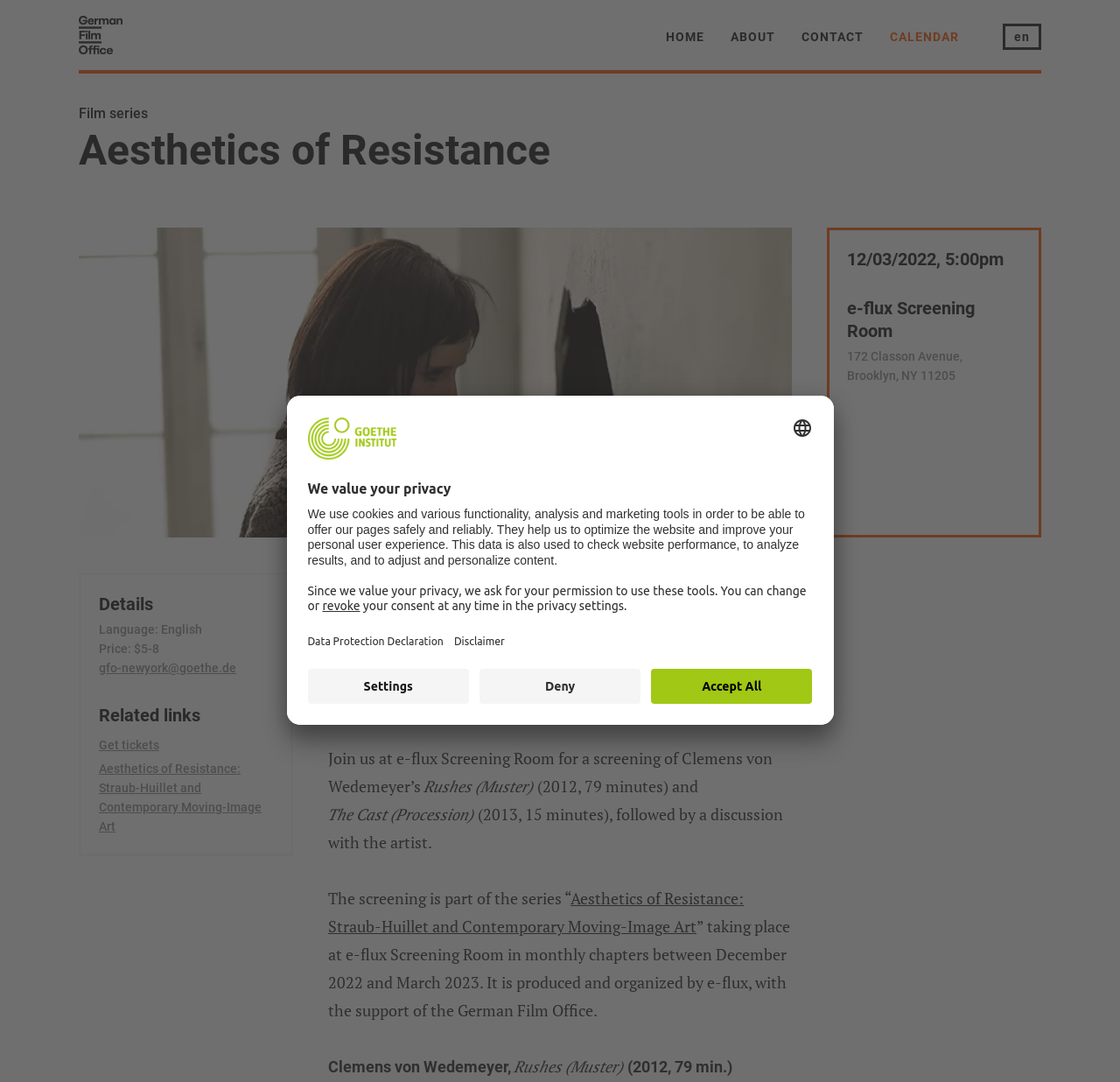Identify the bounding box coordinates of the HTML element based on this description: "Book Your Trial".

None